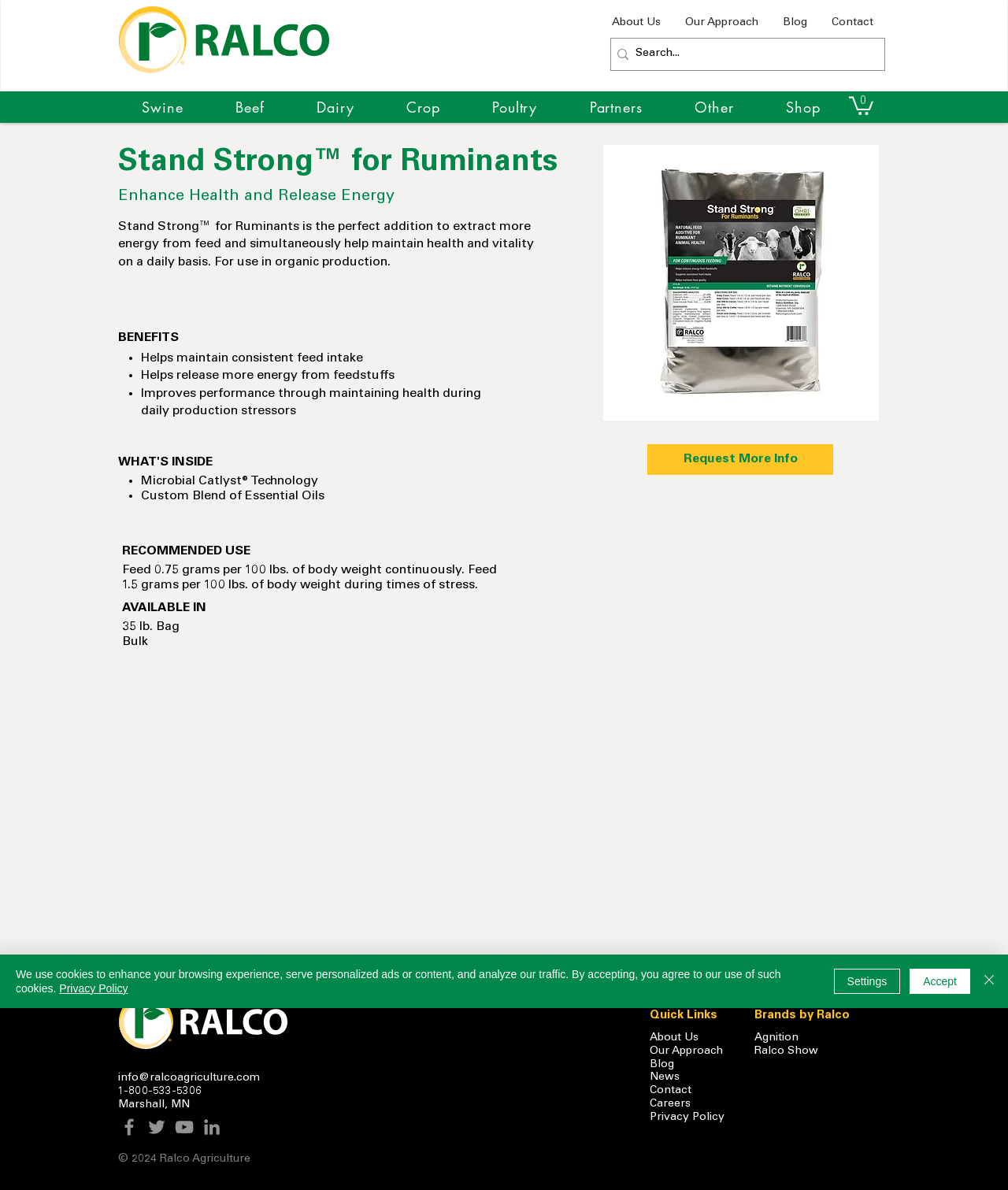Specify the bounding box coordinates of the area to click in order to execute this command: 'Click the '立即购买' button'. The coordinates should consist of four float numbers ranging from 0 to 1, and should be formatted as [left, top, right, bottom].

None